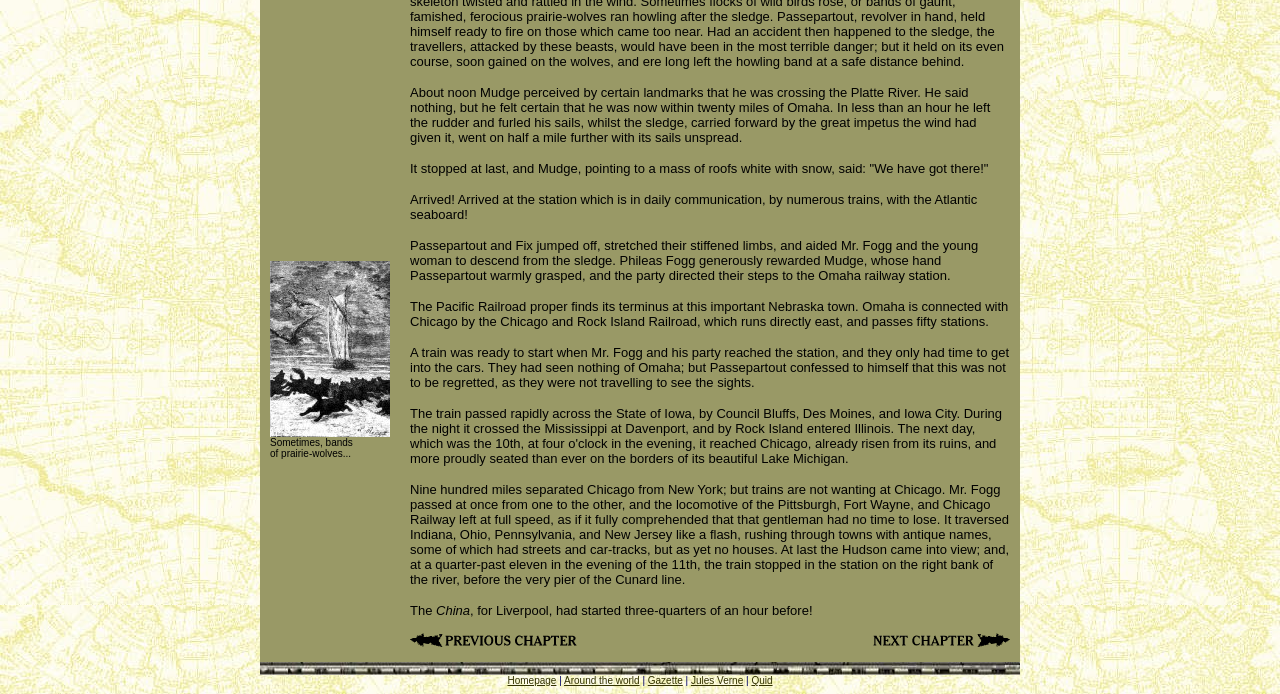How many links are in the bottom row of the webpage?
Please answer the question with a single word or phrase, referencing the image.

5